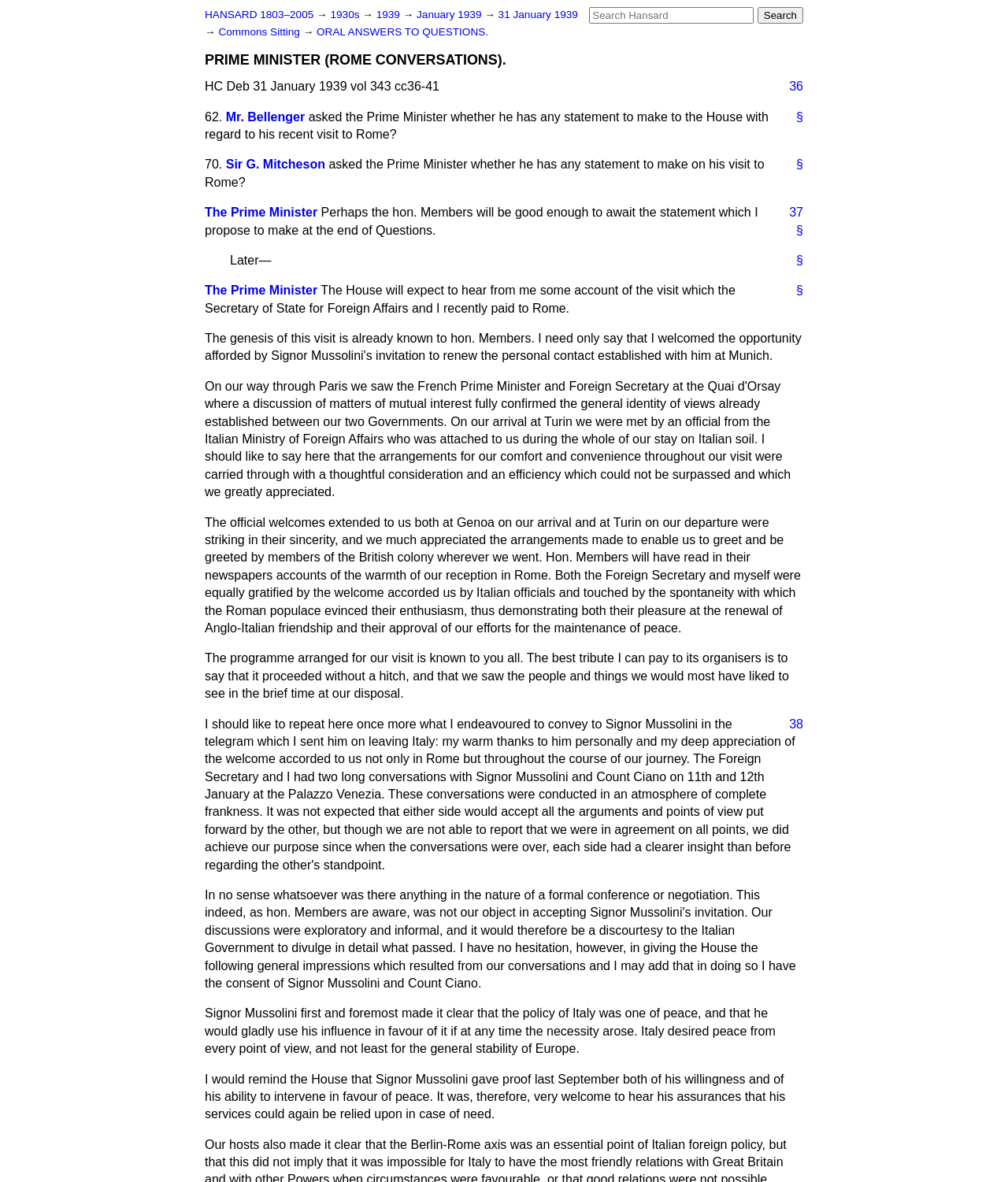Please determine the bounding box coordinates of the section I need to click to accomplish this instruction: "Search for something".

[0.585, 0.006, 0.748, 0.02]